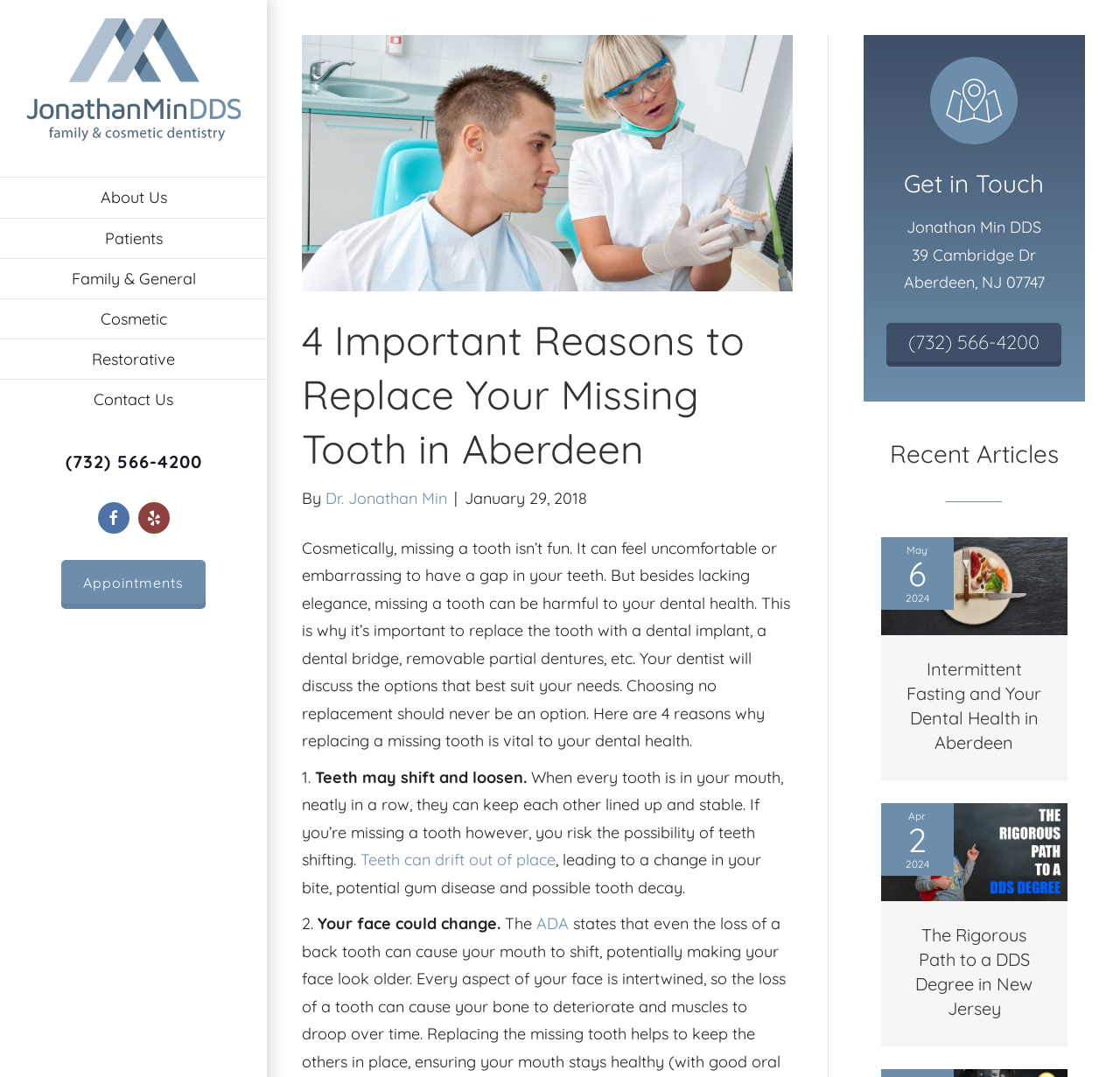How many reasons are given to replace a missing tooth?
From the screenshot, provide a brief answer in one word or phrase.

4